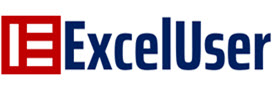Analyze the image and provide a detailed answer to the question: What is the purpose of the ExcelUser hub?

The purpose of the ExcelUser hub is to support individuals and organizations in mastering Excel tools and functions, as stated in the caption, by offering resources such as training, tips, and strategies to enhance proficiency in Excel.